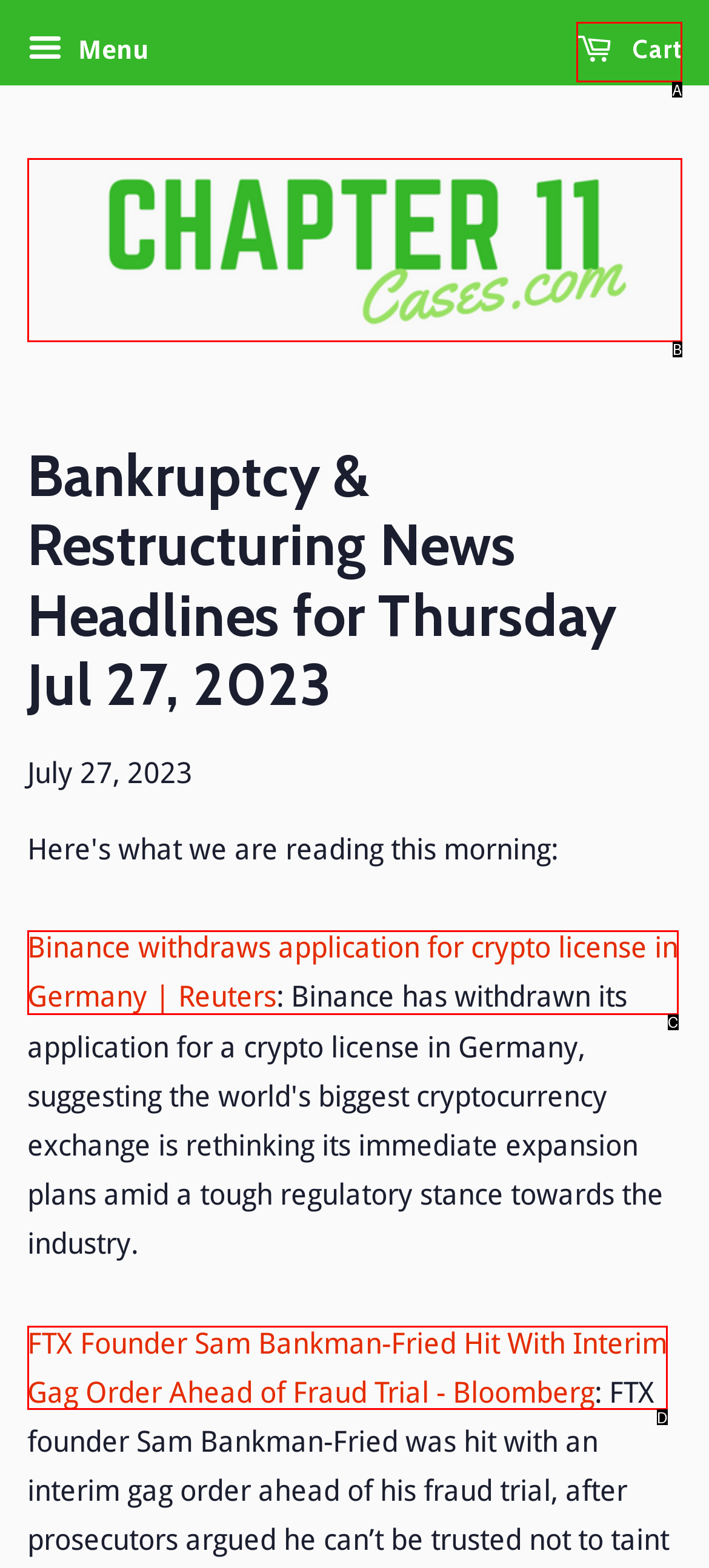Identify the UI element that best fits the description: October 23, 2017
Respond with the letter representing the correct option.

None